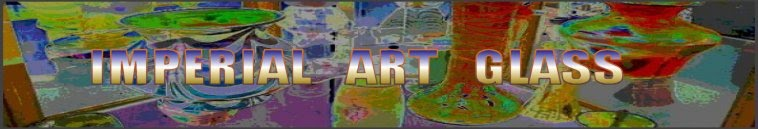Kindly respond to the following question with a single word or a brief phrase: 
What is the primary material of the decorative items?

Glass